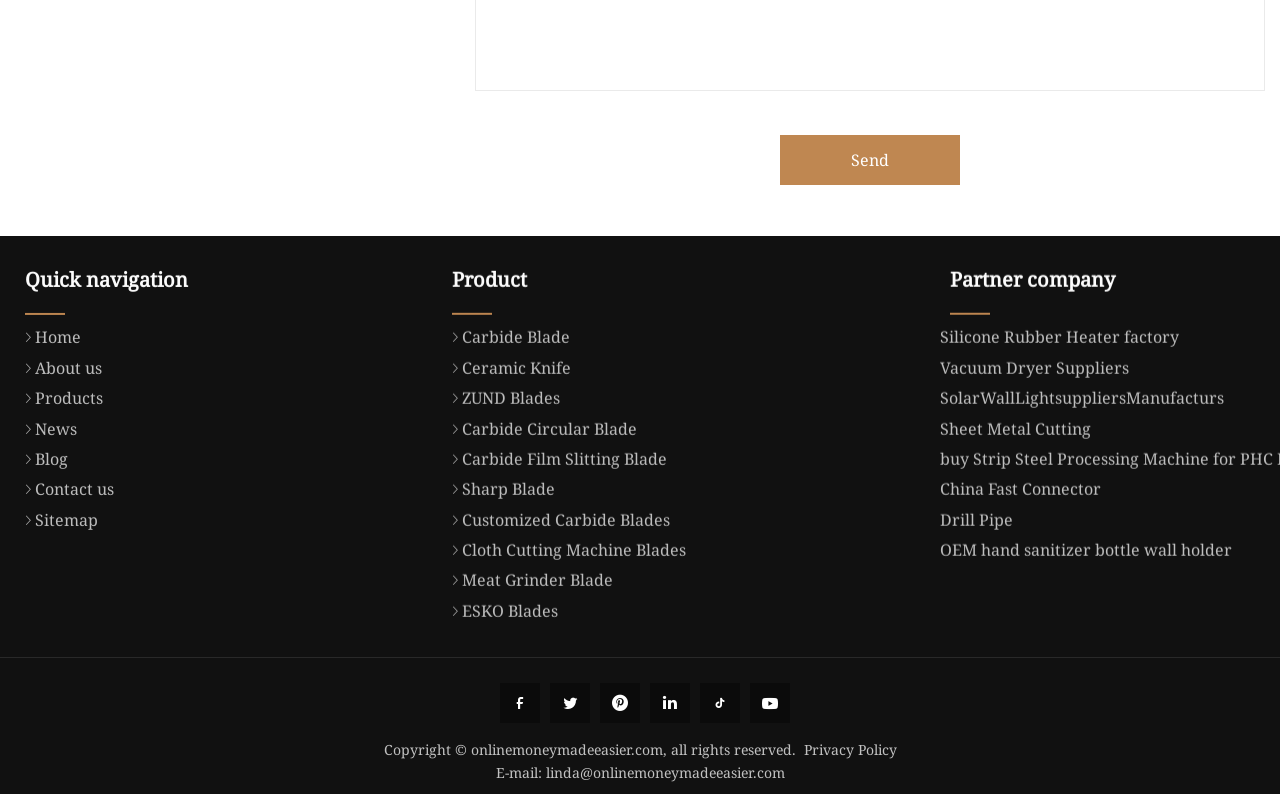Kindly determine the bounding box coordinates for the area that needs to be clicked to execute this instruction: "Click the 'Send' button".

[0.665, 0.188, 0.695, 0.215]